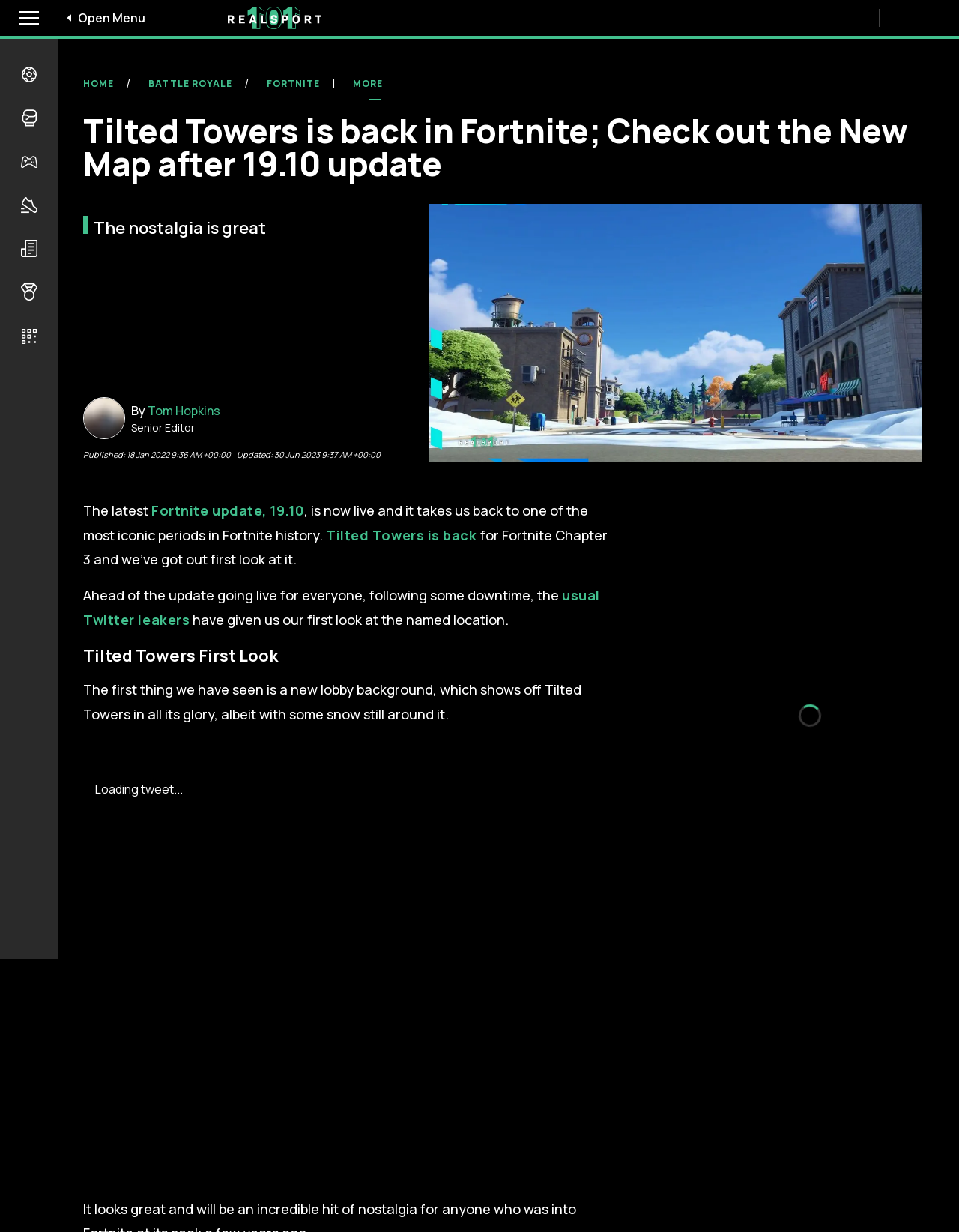What is the purpose of the article?
Use the image to answer the question with a single word or phrase.

To provide information about Fortnite update